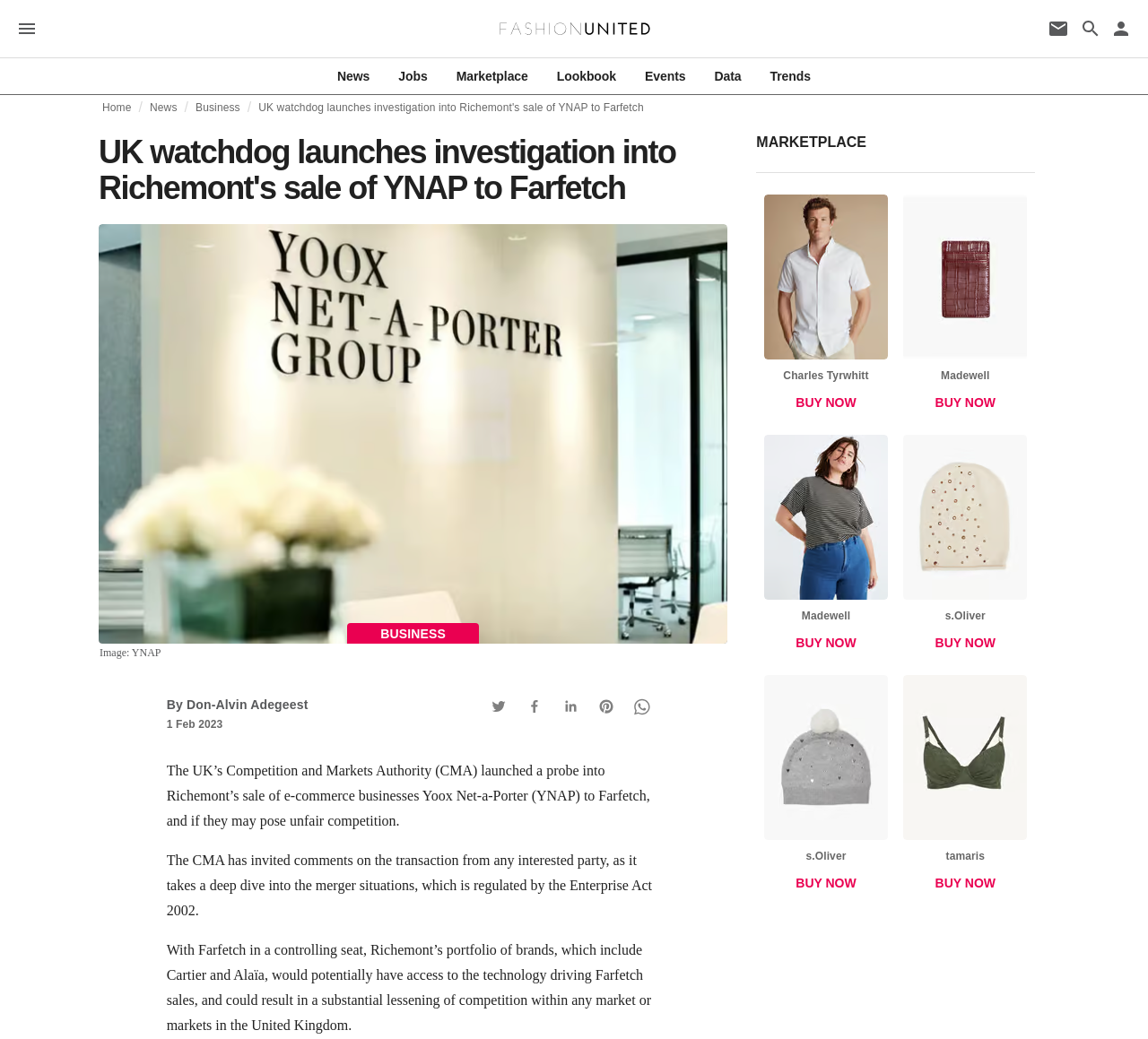Determine the bounding box coordinates for the area that should be clicked to carry out the following instruction: "Read the article by Don-Alvin Adegeest".

[0.145, 0.671, 0.268, 0.685]